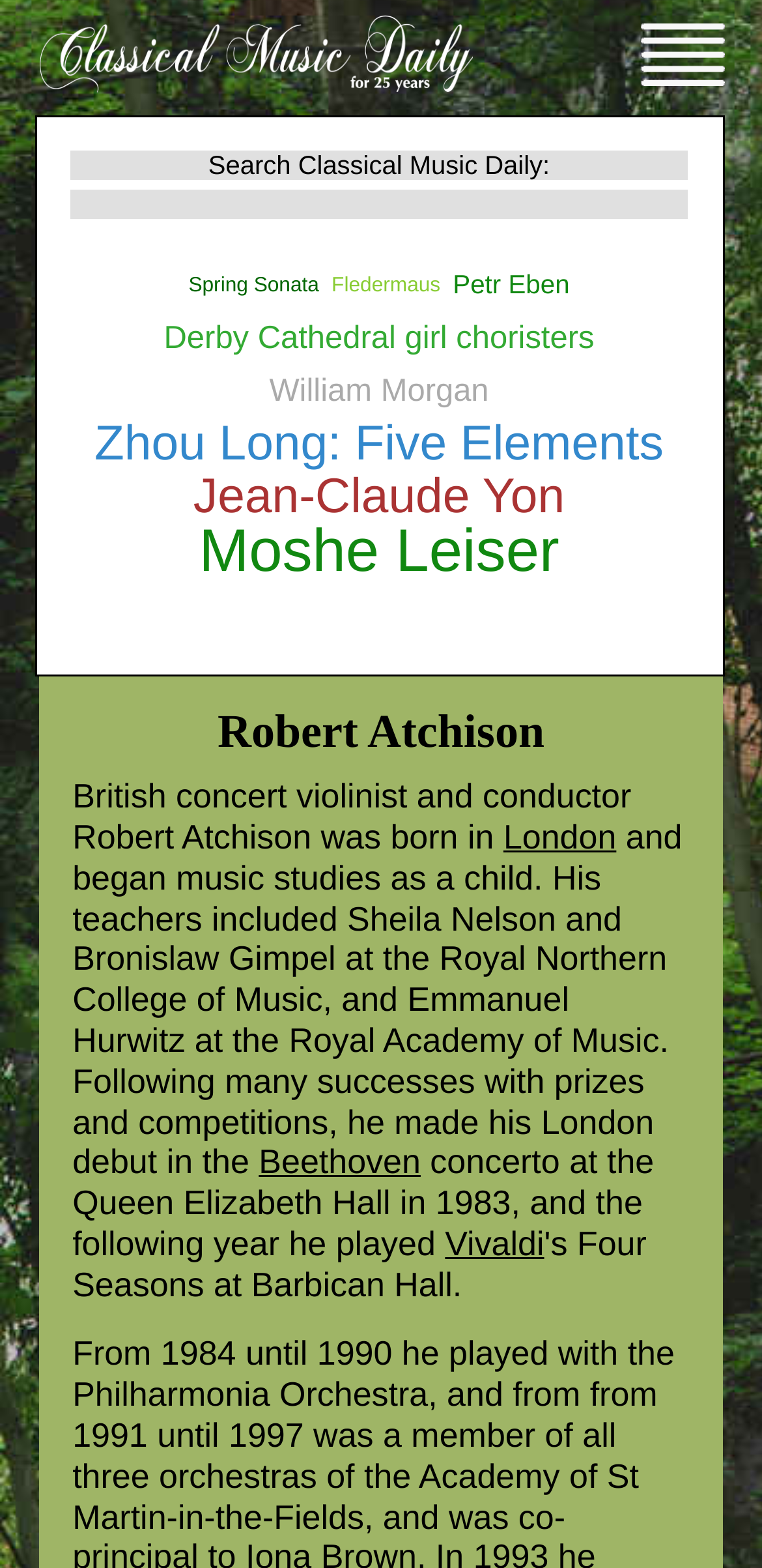What is the name of the composer whose concerto Robert Atchison played?
Please answer the question with a single word or phrase, referencing the image.

Beethoven